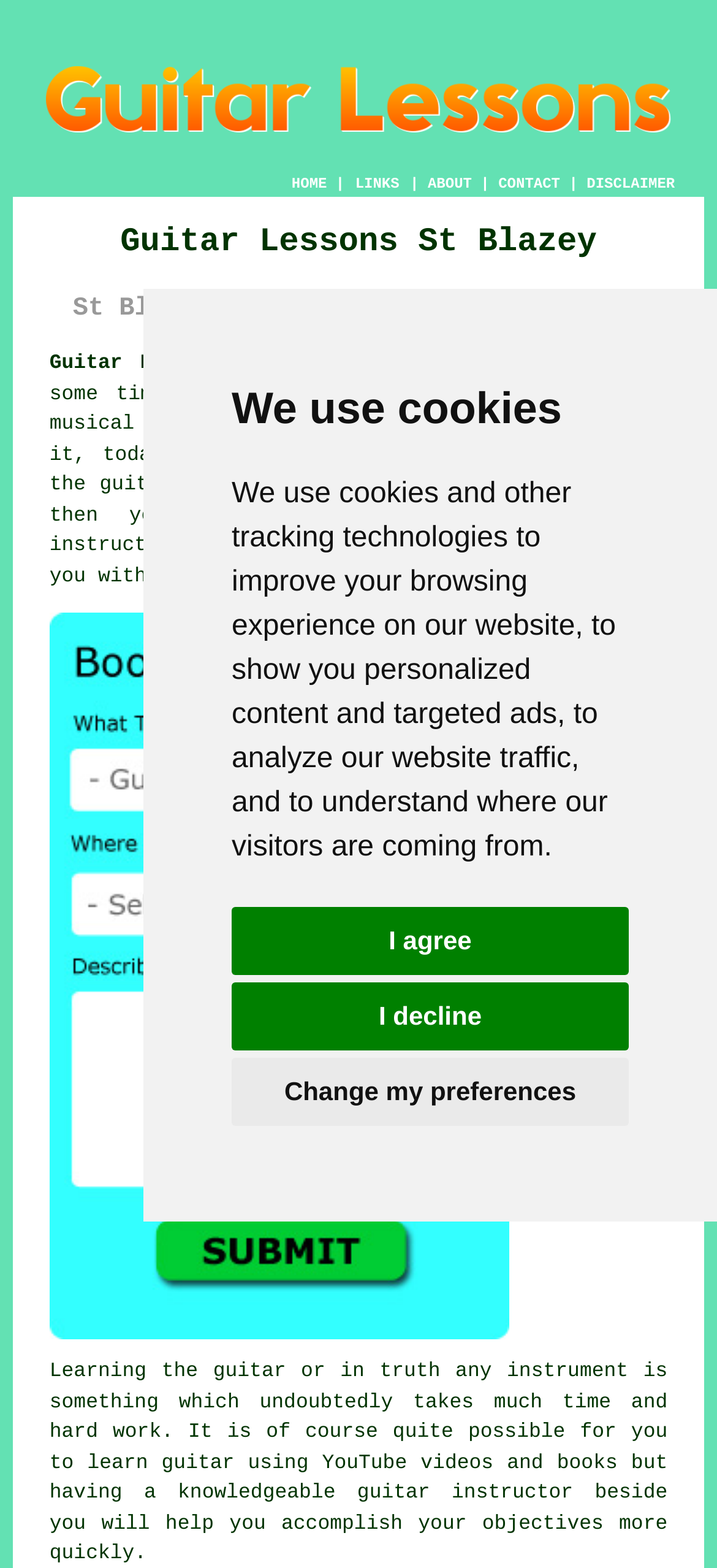What is the principal heading displayed on the webpage?

Guitar Lessons St Blazey